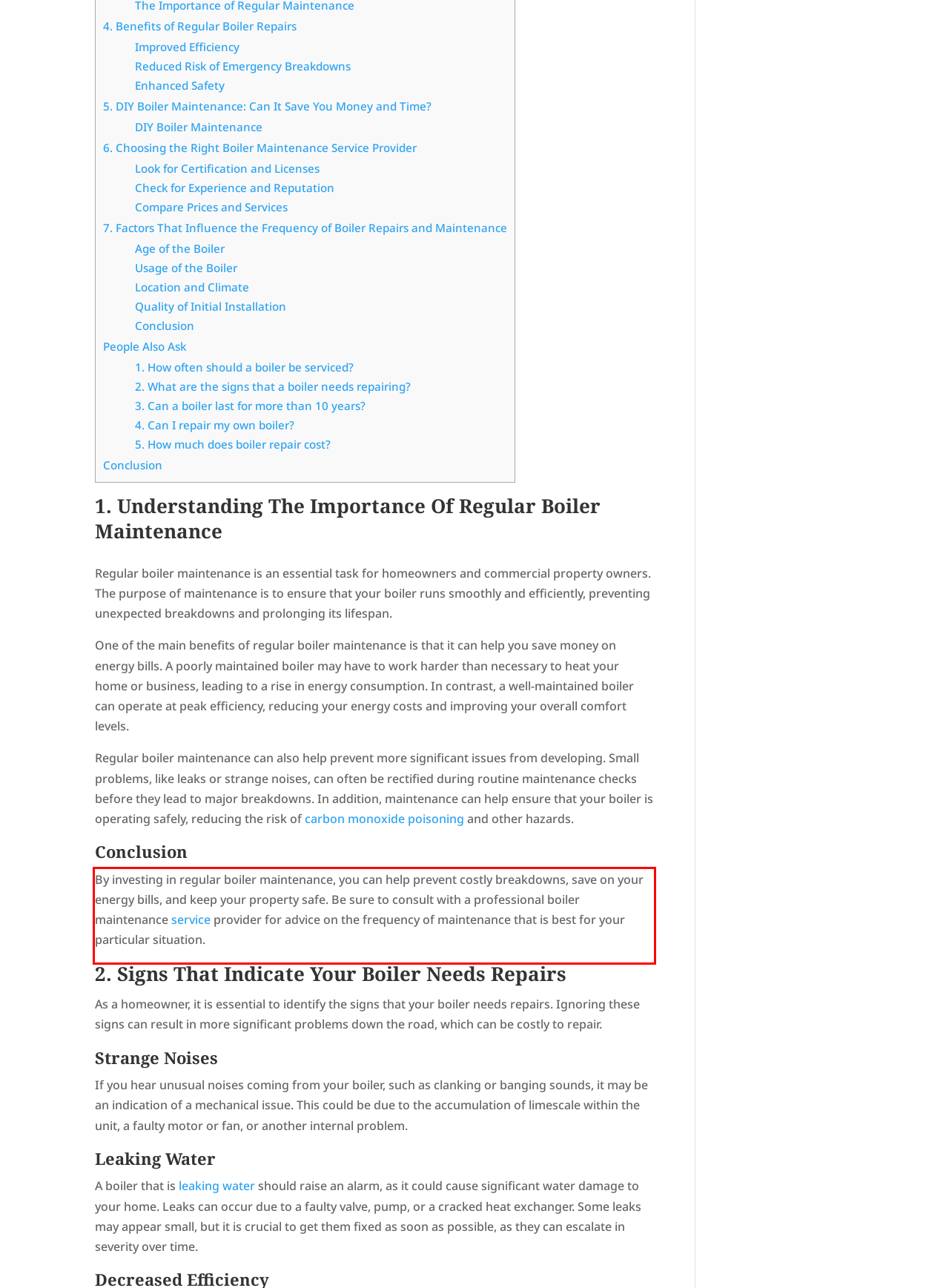Given a webpage screenshot, locate the red bounding box and extract the text content found inside it.

By investing in regular boiler maintenance, you can help prevent costly breakdowns, save on your energy bills, and keep your property safe. Be sure to consult with a professional boiler maintenance service provider for advice on the frequency of maintenance that is best for your particular situation.